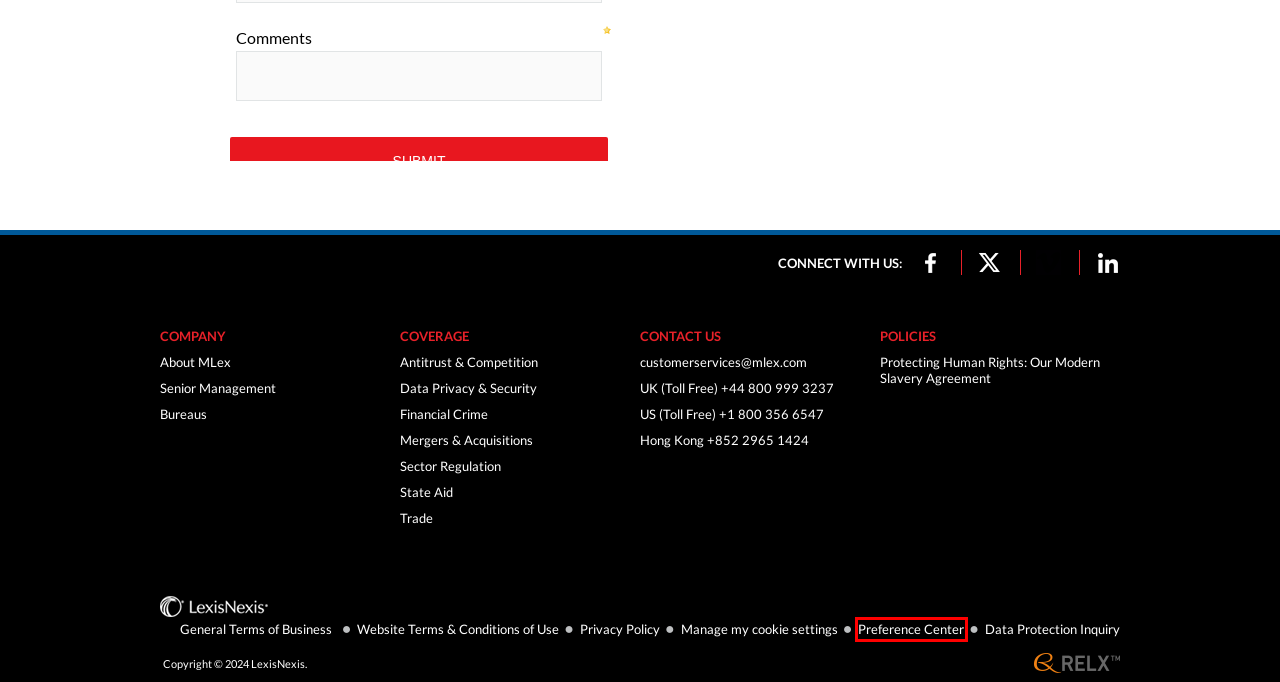Given a screenshot of a webpage with a red bounding box around an element, choose the most appropriate webpage description for the new page displayed after clicking the element within the bounding box. Here are the candidates:
A. Copyright
B. Sector Regulation News & Updates | MLex Market Insight
C. State Aid News & Updates | Latest State Aid News | MLex Market Insight
D. Website Terms & Conditions of Use | MLex Market Insight
E. General Terms of Business | MLex Market Insight
F. Privacy Policy | LexisNexis
G. Preference Center | MLex Market Insight
H. Mergers & Acquisitions | MLex Market Insight

G